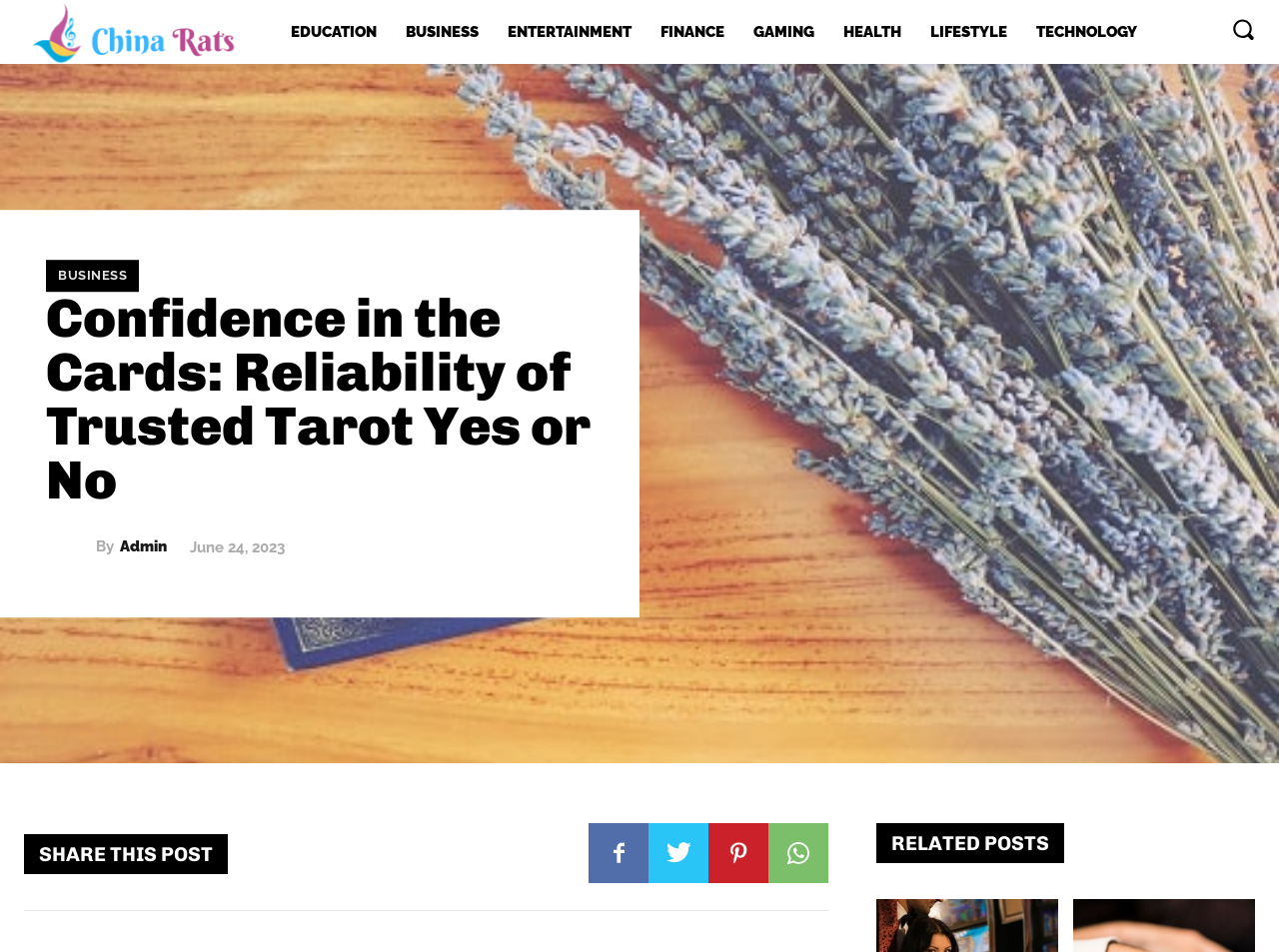Could you provide the bounding box coordinates for the portion of the screen to click to complete this instruction: "Share this post"?

[0.03, 0.886, 0.166, 0.907]